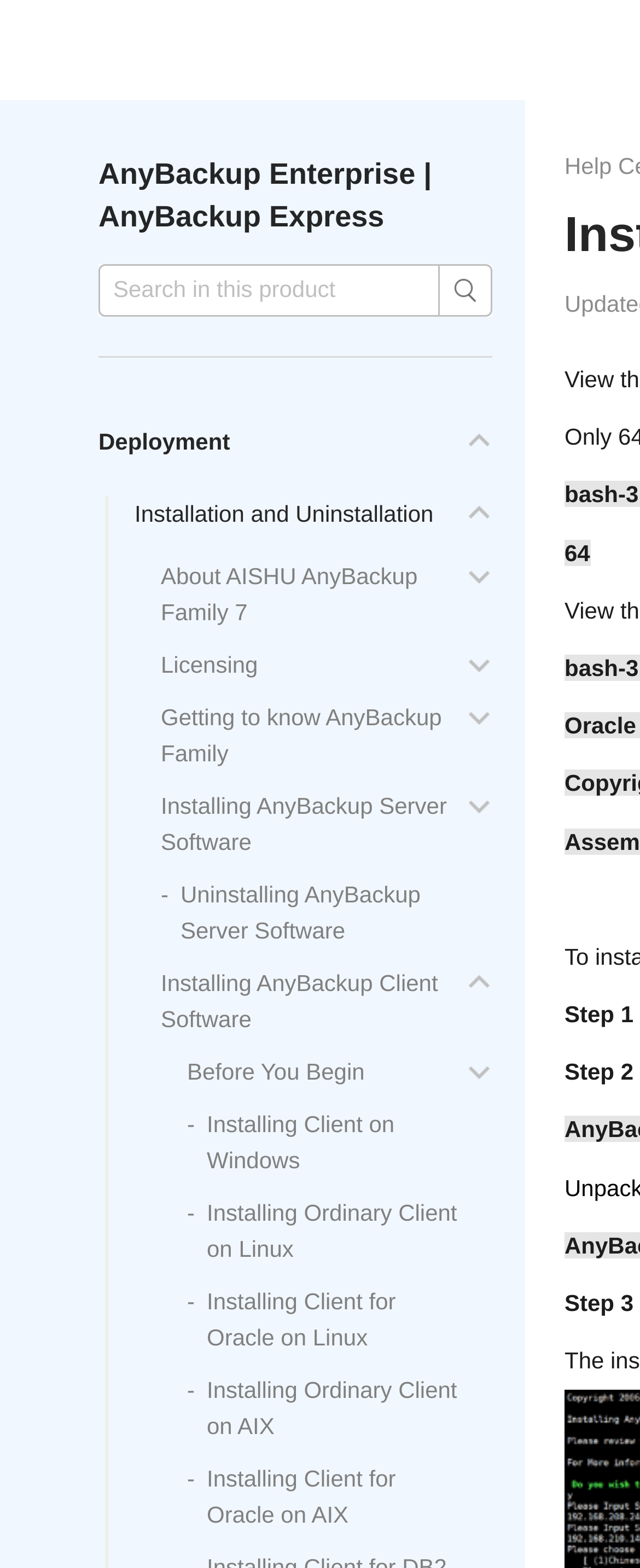Please provide a comprehensive response to the question below by analyzing the image: 
How many steps are involved in the installation process?

The webpage has static text elements labeled 'Step 1', 'Step 2', and 'Step 3', indicating that there are three steps involved in the installation process.